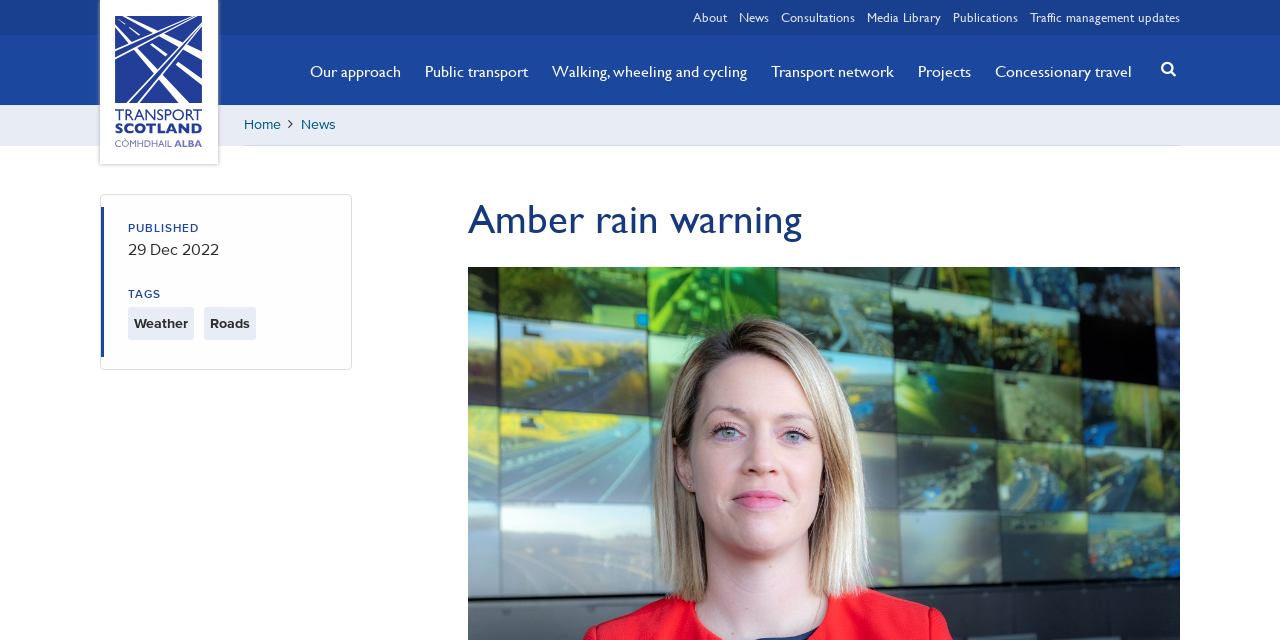Bounding box coordinates are specified in the format (top-left x, top-left y, bottom-right x, bottom-right y). All values are floating point numbers bounded between 0 and 1. Please provide the bounding box coordinate of the region this sentence describes: Walking, wheeling and cycling

[0.431, 0.058, 0.584, 0.164]